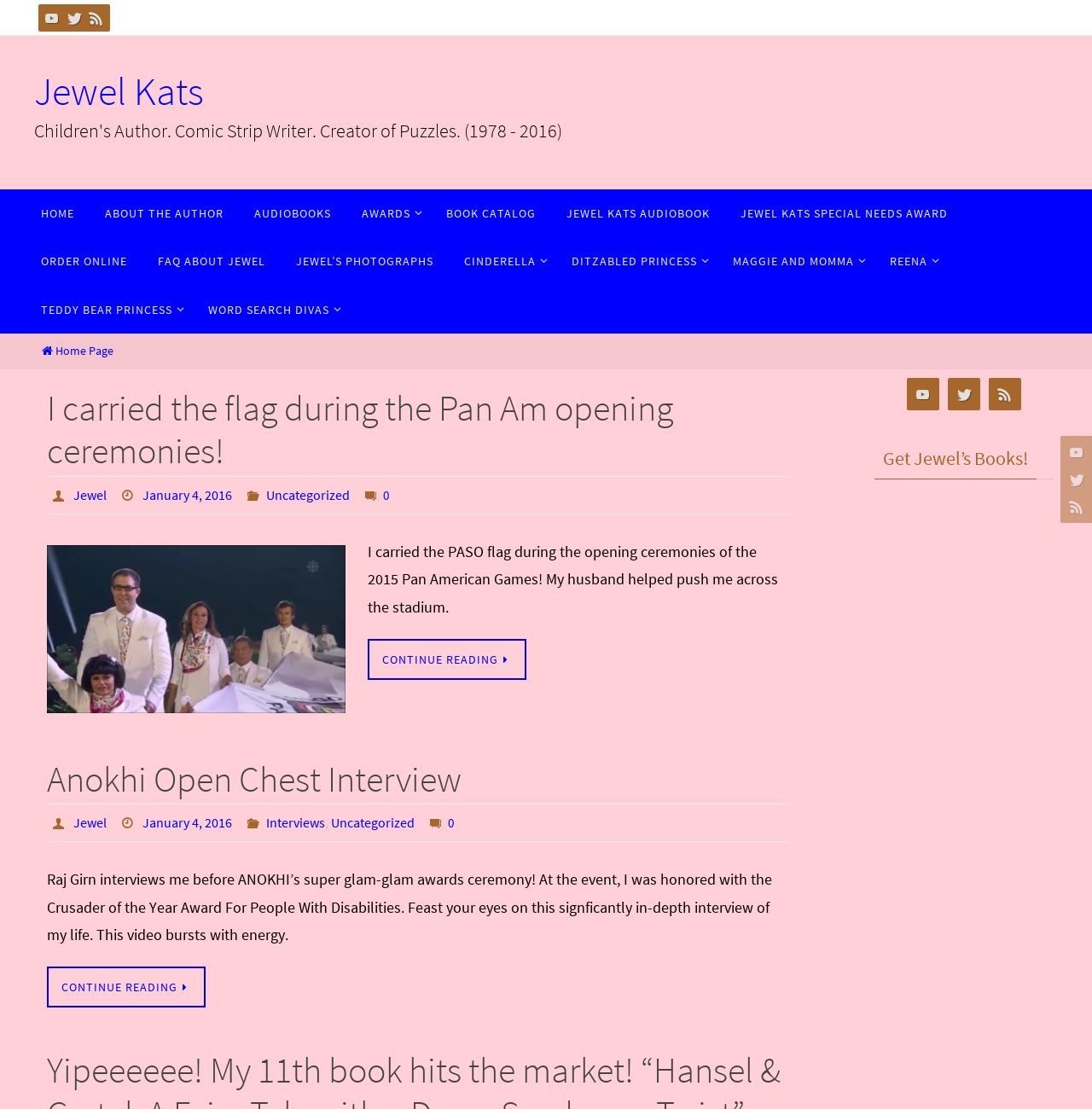Identify the bounding box of the UI element that matches this description: "Sign in / Join".

None